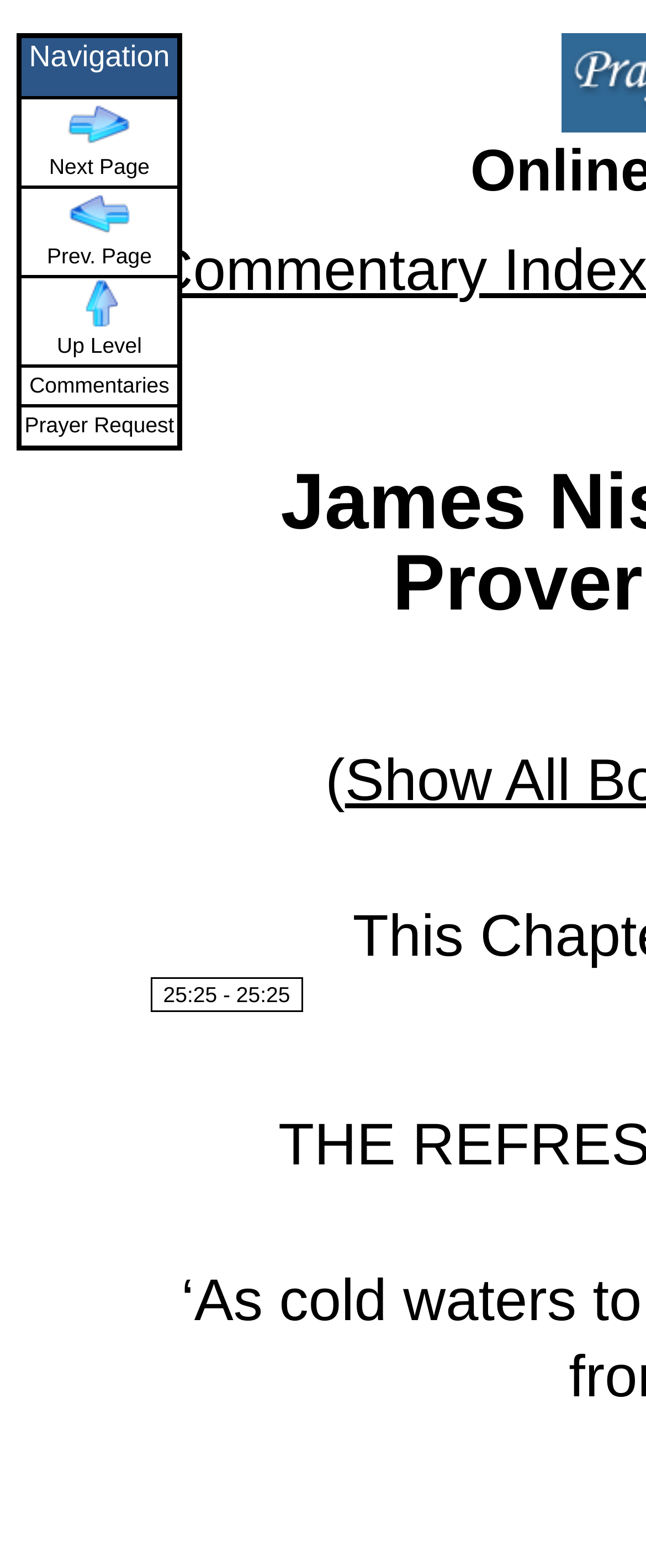Give a one-word or one-phrase response to the question: 
What is the text of the first gridcell in the table?

Navigation